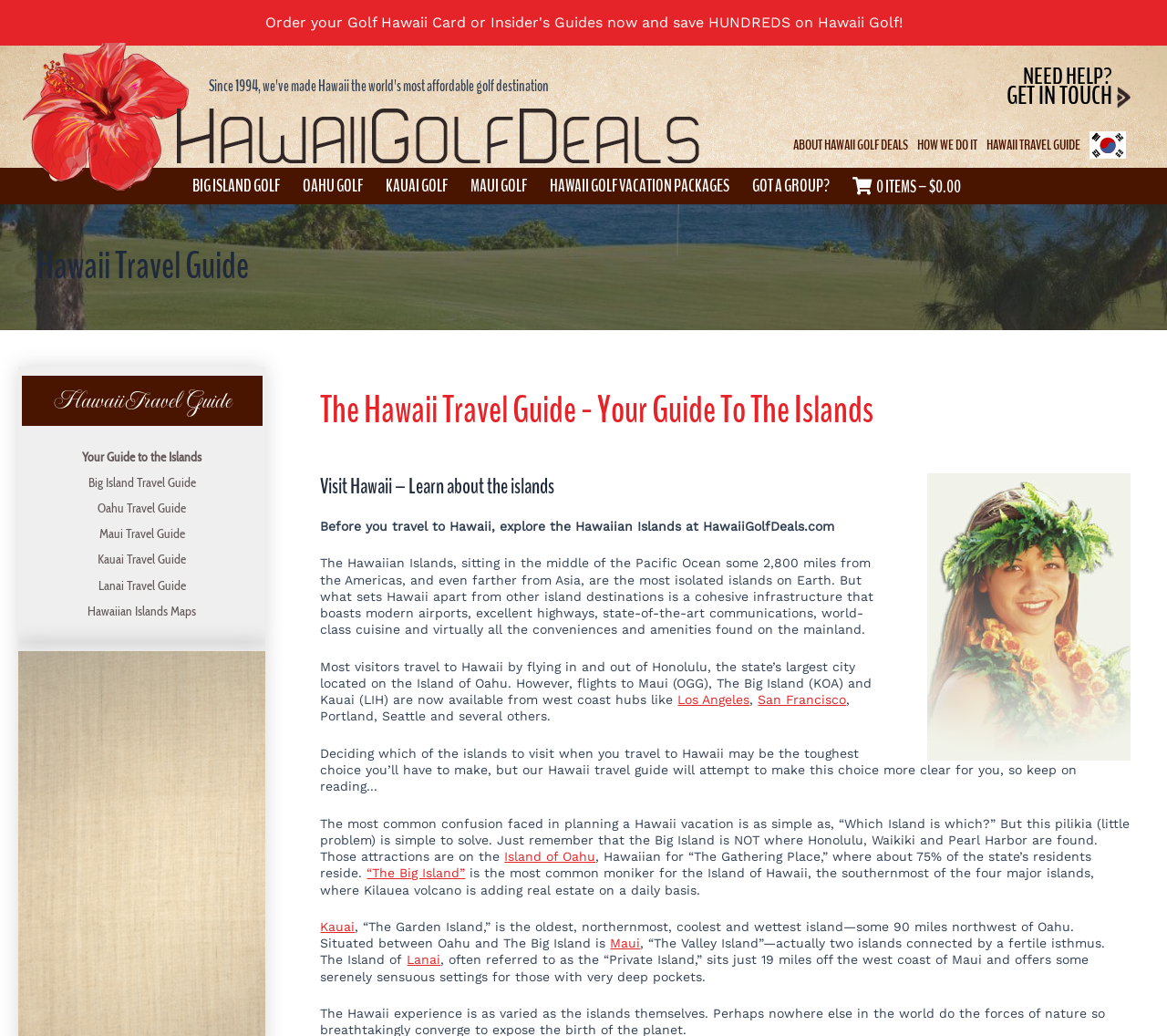Can you identify the bounding box coordinates of the clickable region needed to carry out this instruction: 'Get in touch with the support team'? The coordinates should be four float numbers within the range of 0 to 1, stated as [left, top, right, bottom].

[0.646, 0.062, 0.969, 0.105]